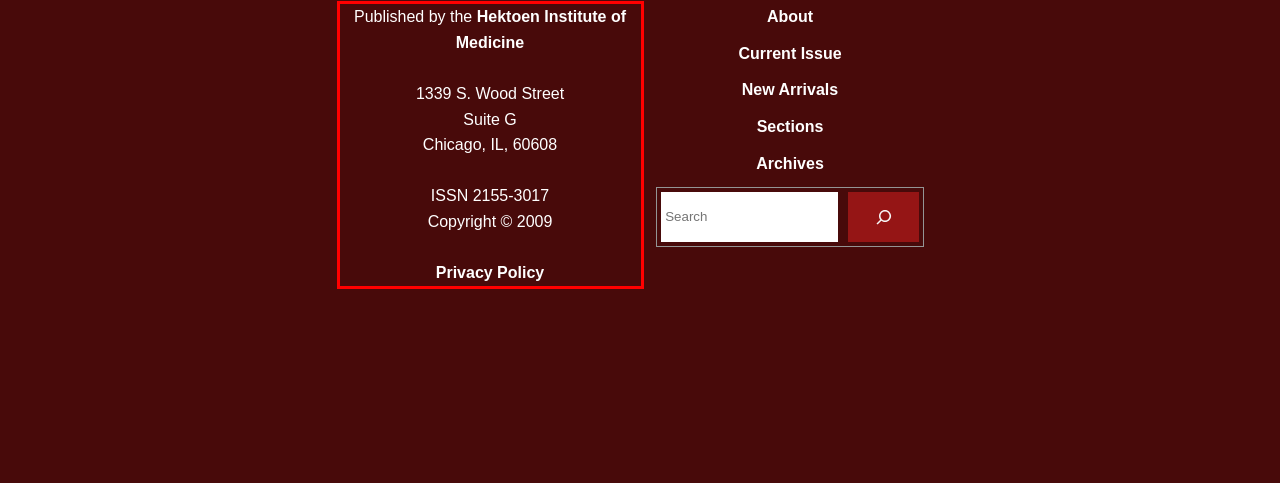Please extract the text content from the UI element enclosed by the red rectangle in the screenshot.

Published by the Hektoen Institute of Medicine 1339 S. Wood Street Suite G Chicago, IL, 60608 ISSN 2155-3017 Copyright © 2009 Privacy Policy